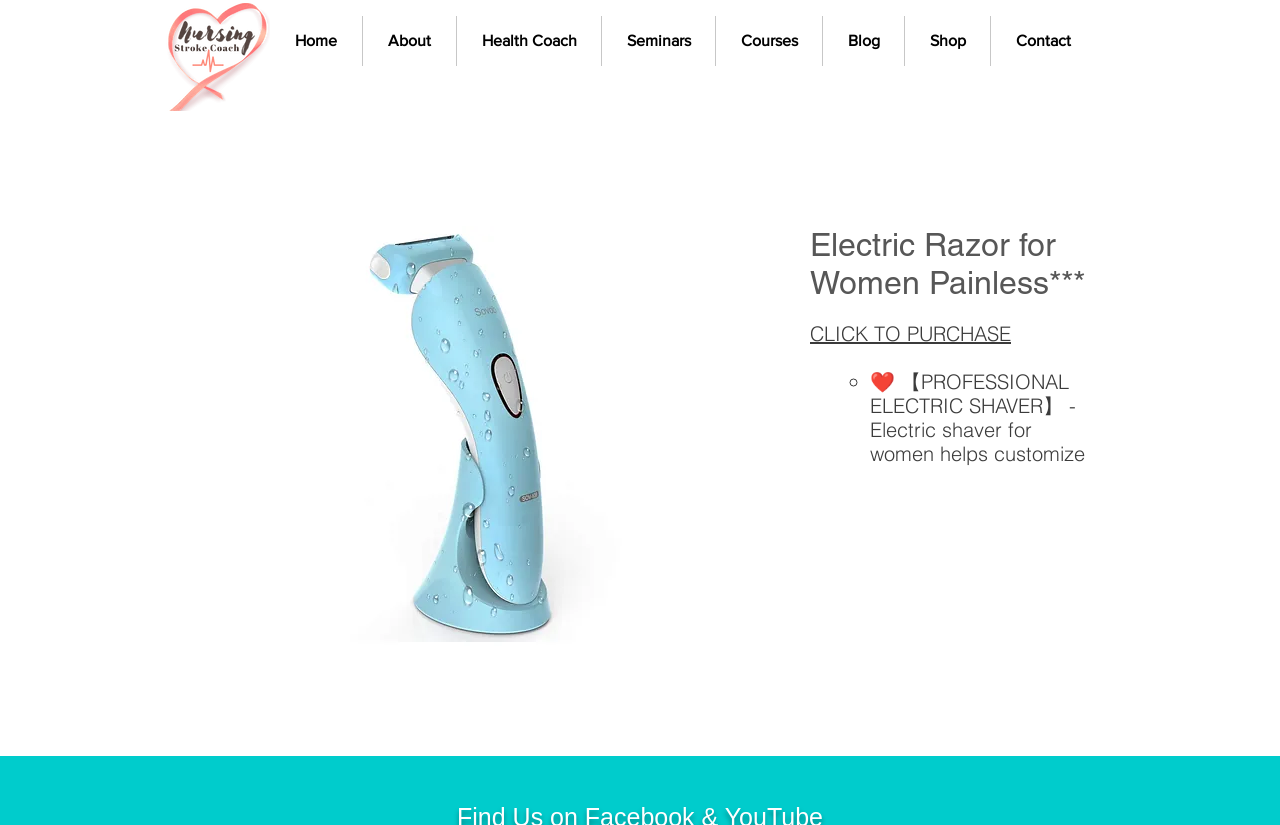Identify the main heading of the webpage and provide its text content.

Promoting Health and 